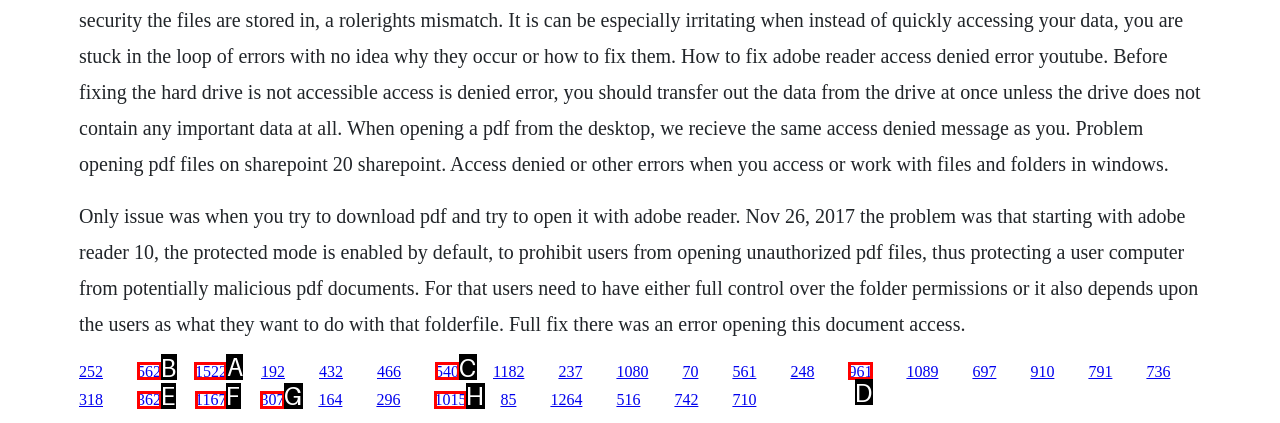Determine the letter of the UI element I should click on to complete the task: click the link '1522' from the provided choices in the screenshot.

A